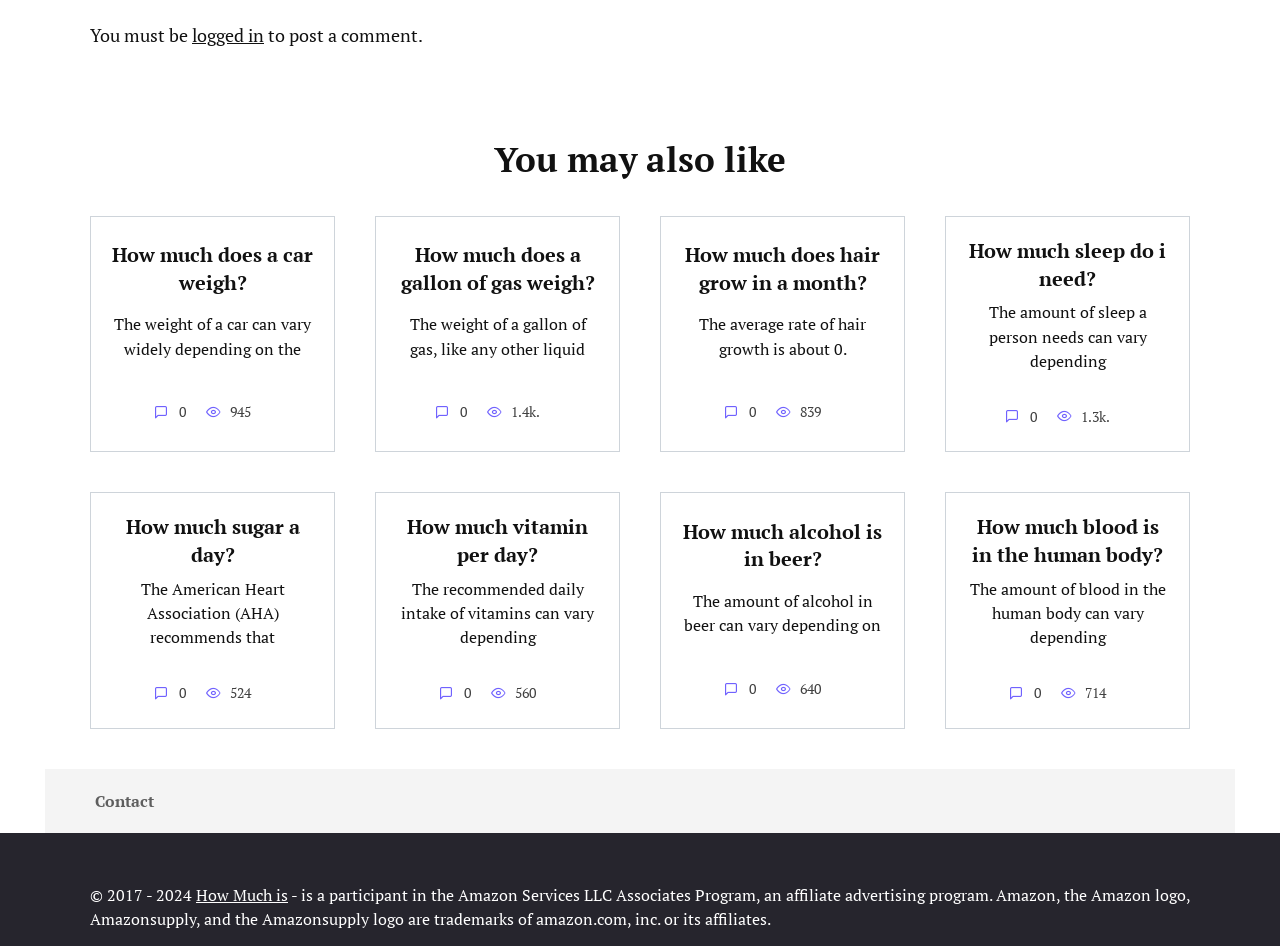Answer the question with a brief word or phrase:
What is required to post a comment?

Logged in